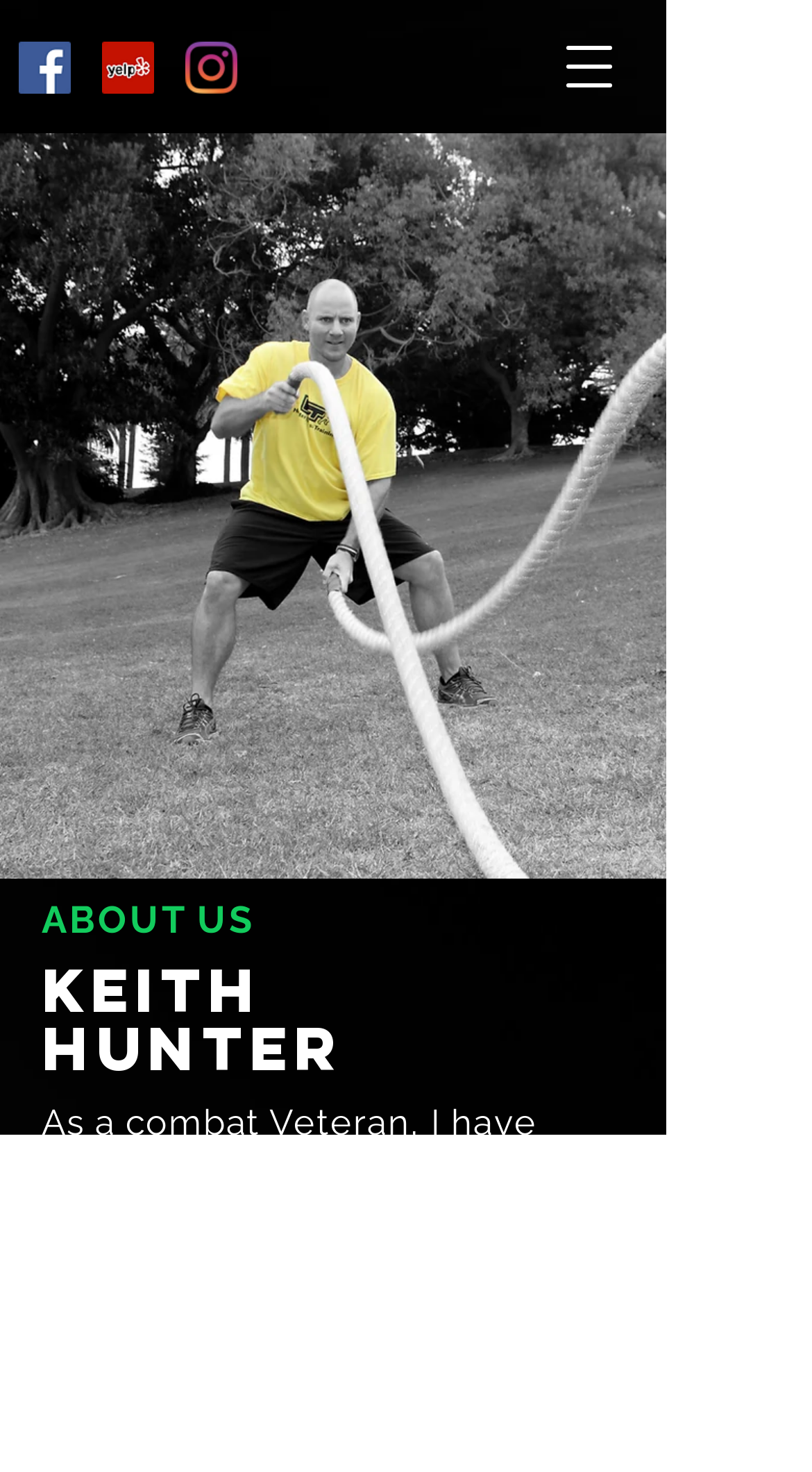Answer the question below in one word or phrase:
What is the purpose of the button on the top right corner of the webpage?

Open navigation menu